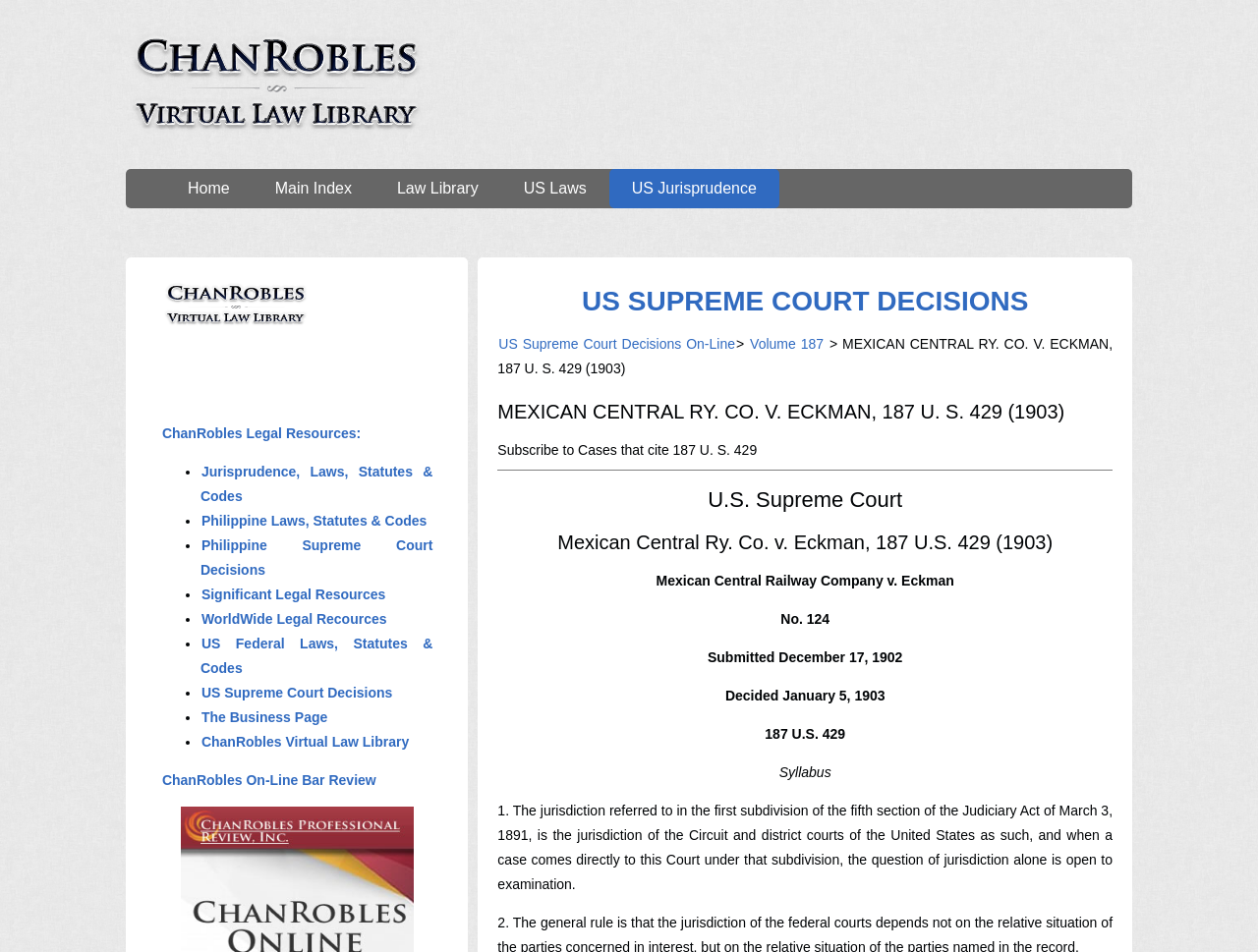Specify the bounding box coordinates for the region that must be clicked to perform the given instruction: "Visit 'ChanRobles Virtual Law Library'".

[0.159, 0.771, 0.326, 0.787]